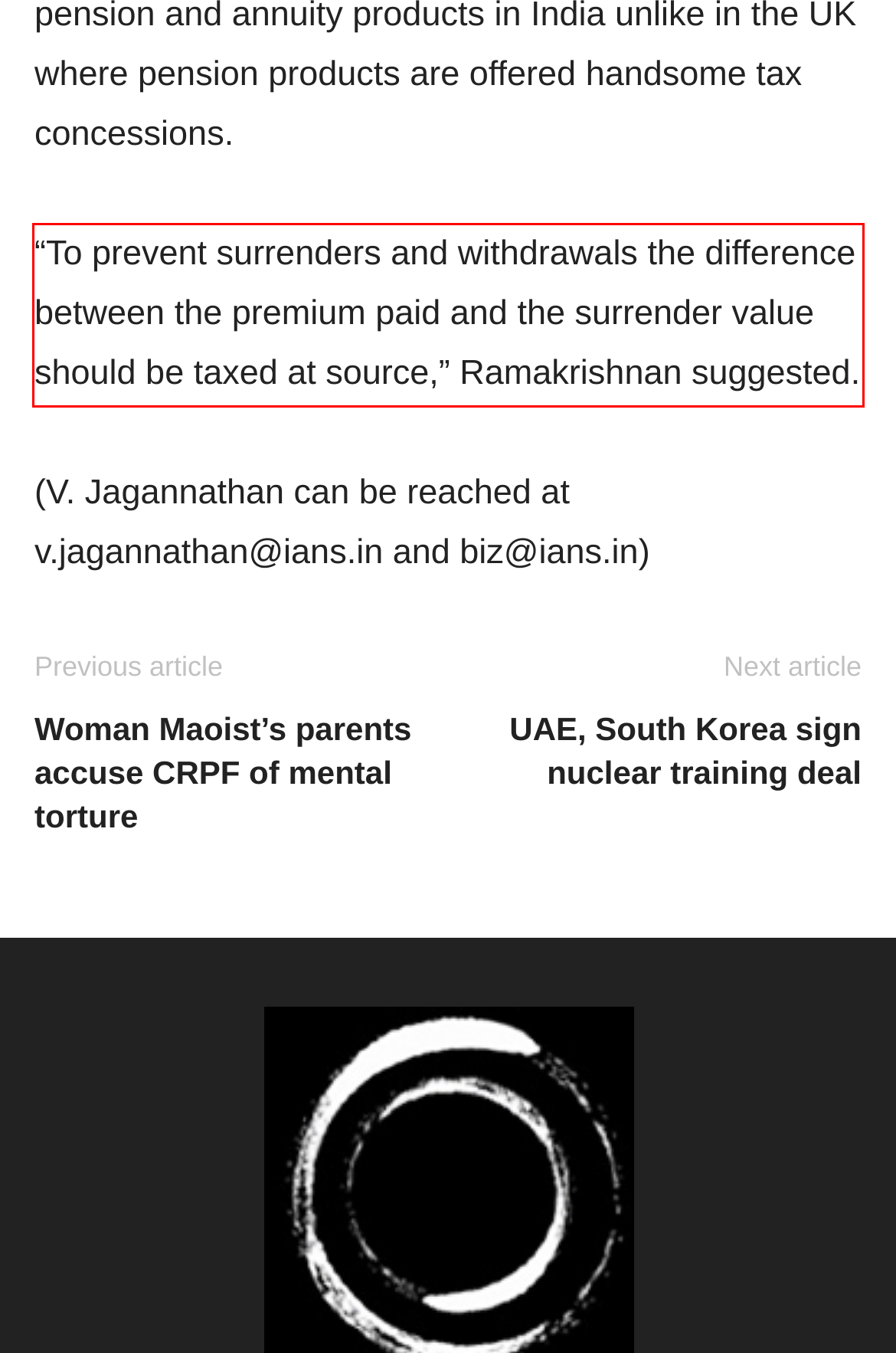Please analyze the provided webpage screenshot and perform OCR to extract the text content from the red rectangle bounding box.

“To prevent surrenders and withdrawals the difference between the premium paid and the surrender value should be taxed at source,” Ramakrishnan suggested.